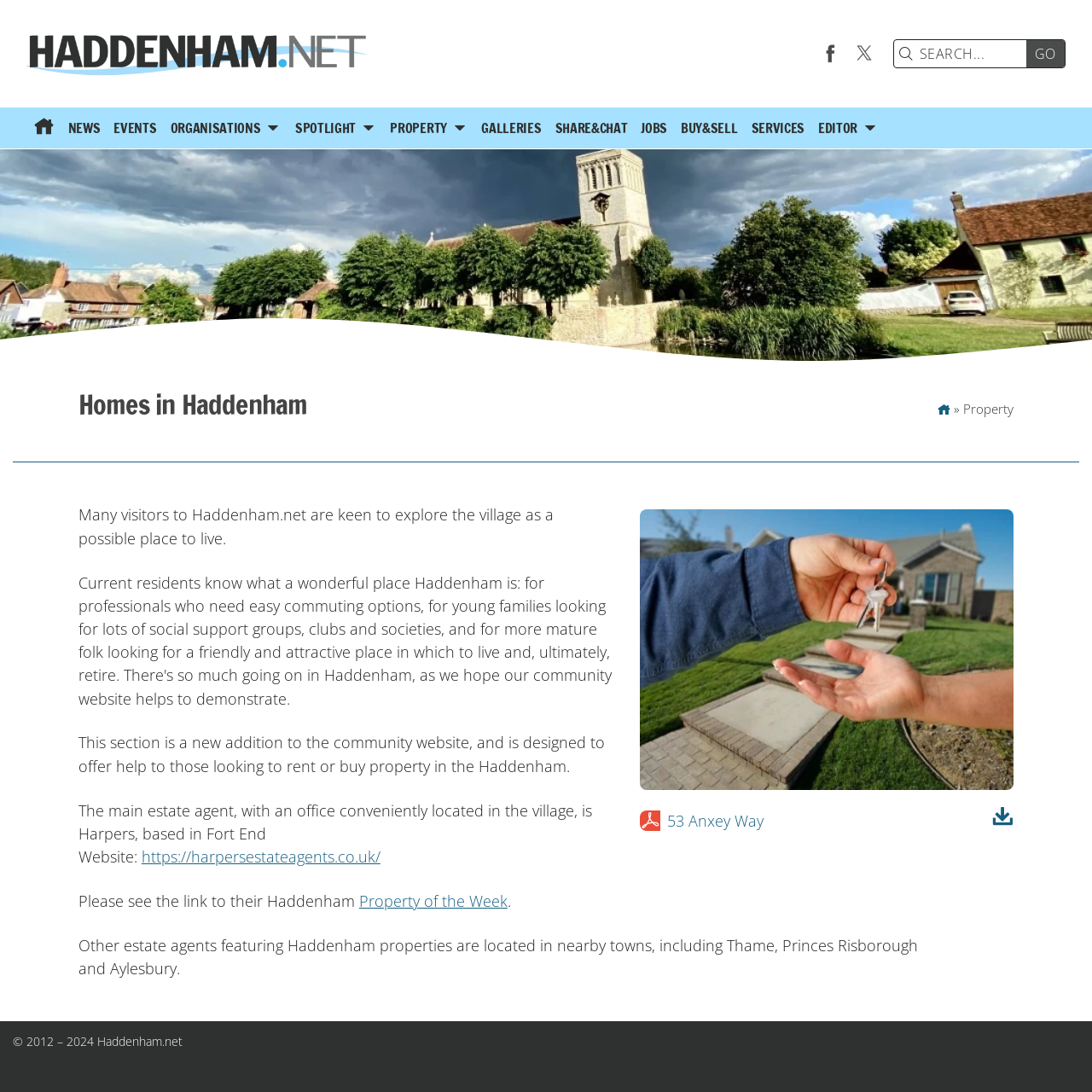Locate the bounding box coordinates of the item that should be clicked to fulfill the instruction: "Visit Haddenham.net Facebook Page".

[0.751, 0.039, 0.77, 0.057]